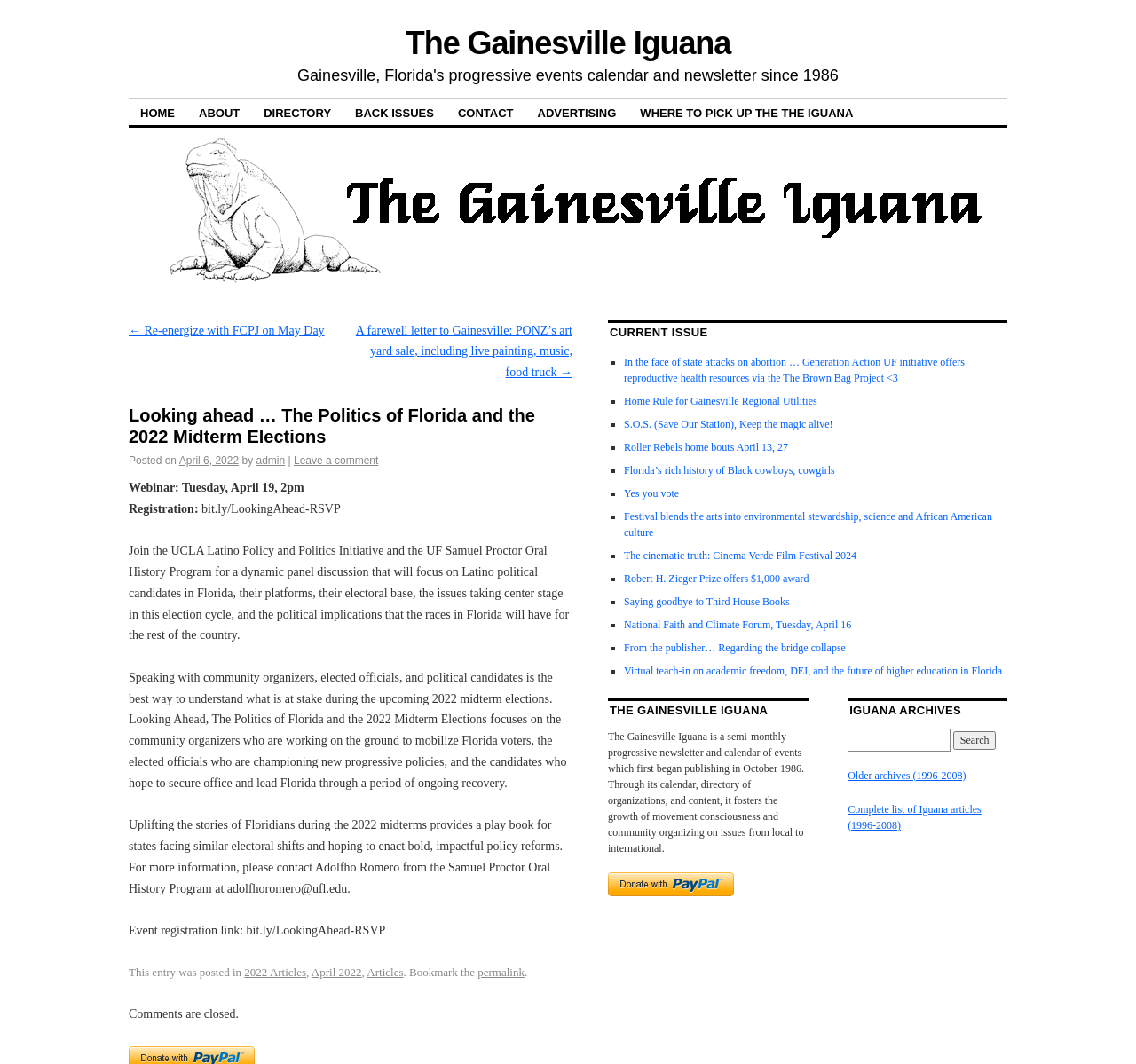Please specify the bounding box coordinates for the clickable region that will help you carry out the instruction: "Follow the link to Wix.com".

None